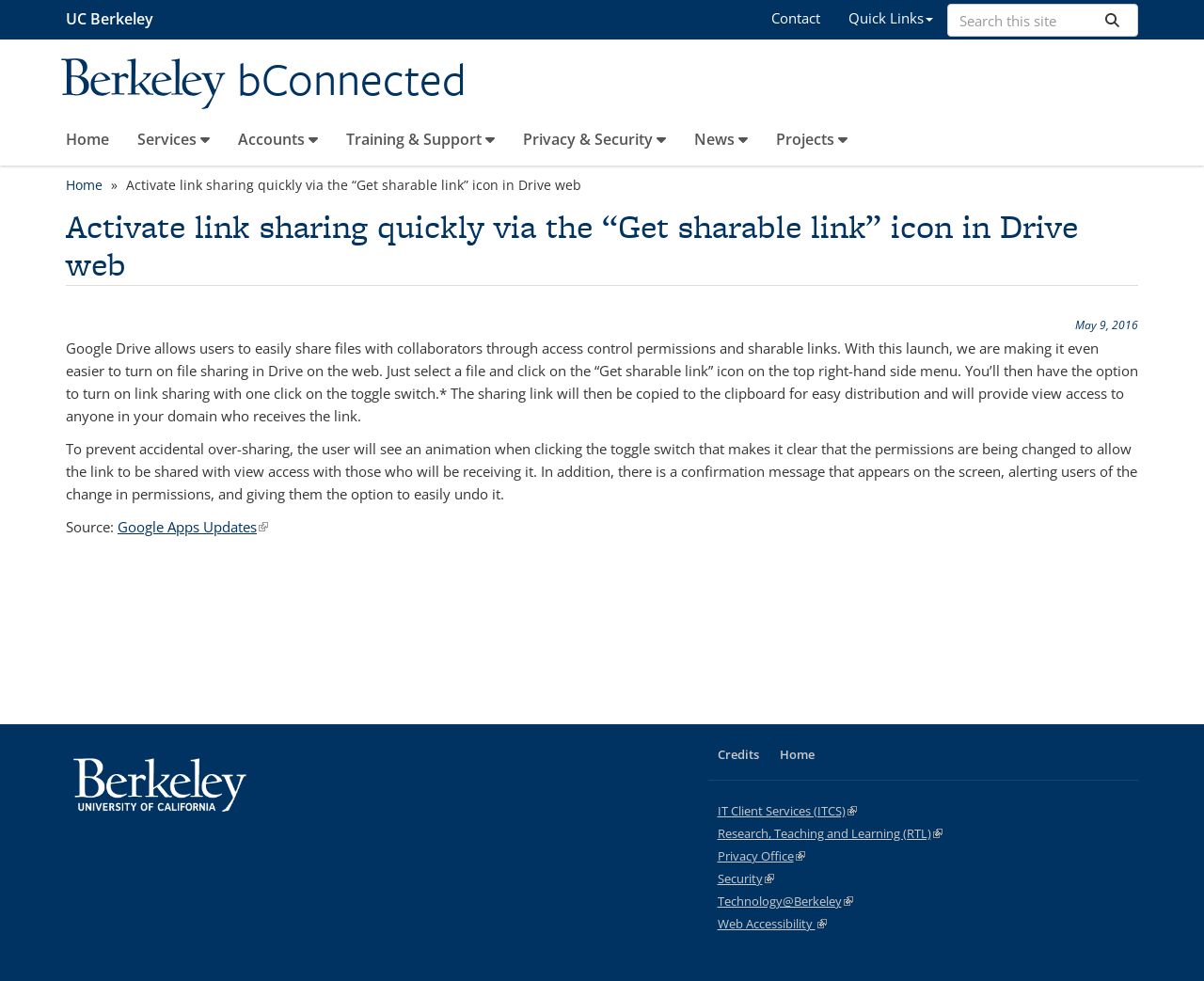Determine the bounding box coordinates for the element that should be clicked to follow this instruction: "Read the article". The coordinates should be given as four float numbers between 0 and 1, in the format [left, top, right, bottom].

[0.055, 0.32, 0.945, 0.559]